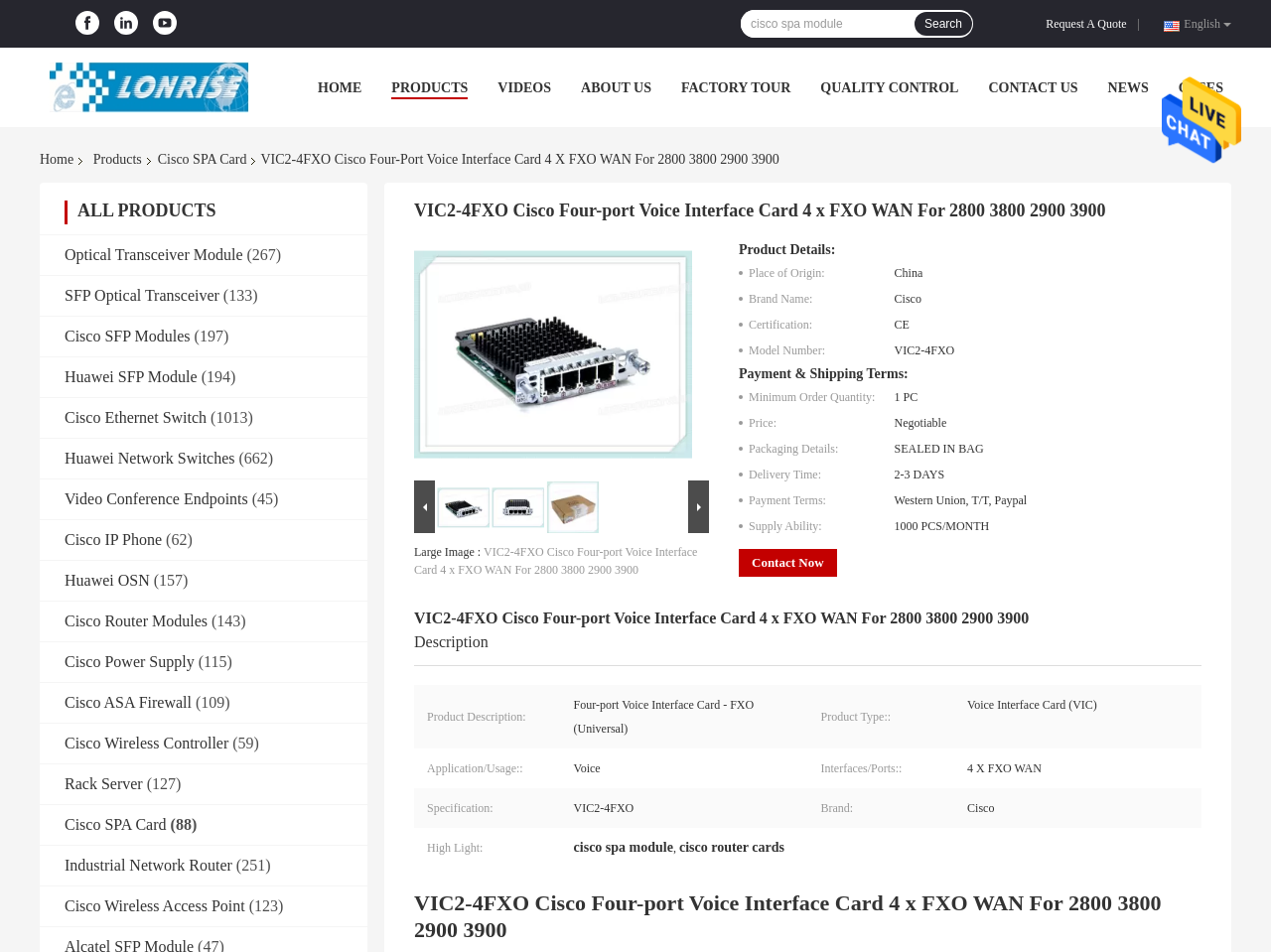Find the bounding box coordinates of the area to click in order to follow the instruction: "Visit LonRise Equipment Co. Ltd.'s Facebook page".

[0.055, 0.011, 0.083, 0.039]